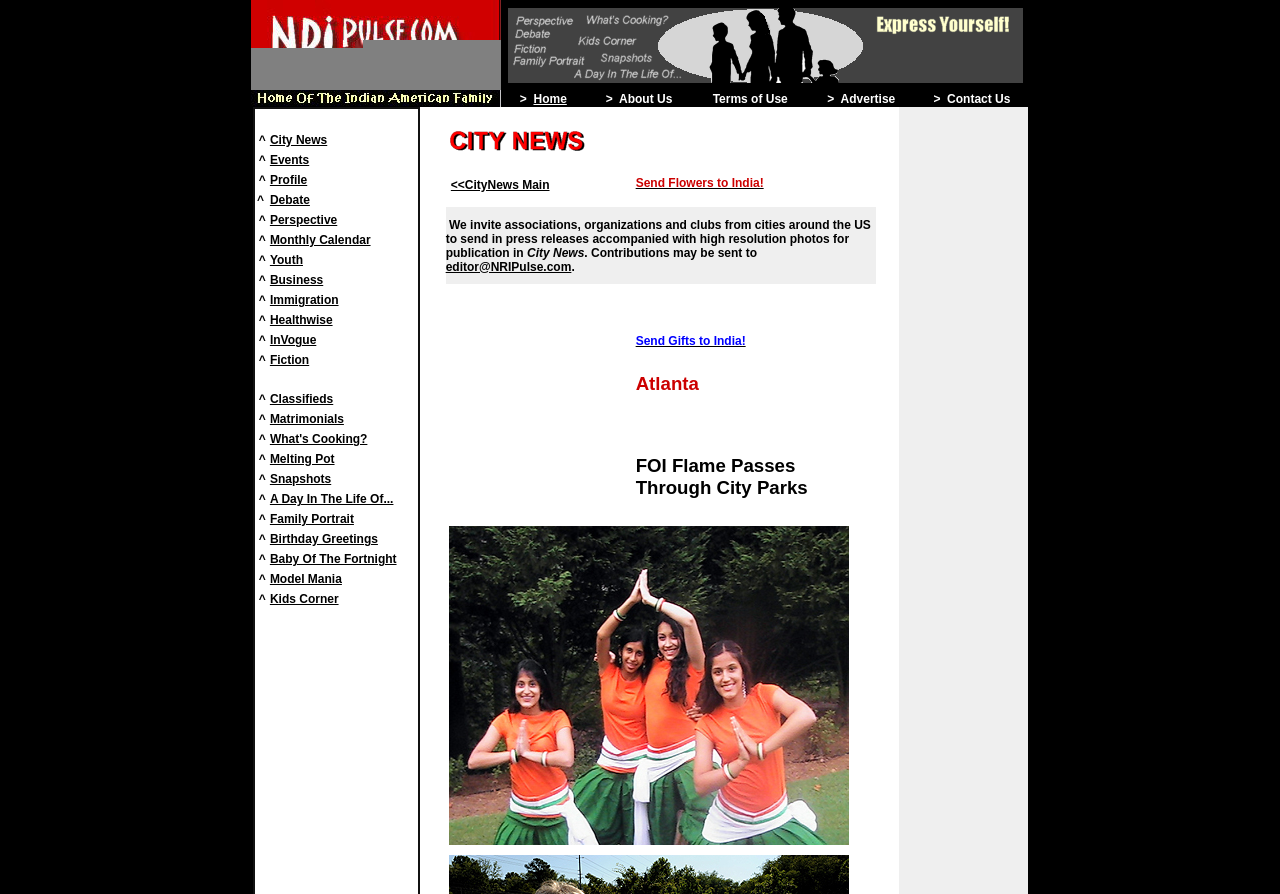Given the webpage screenshot and the description, determine the bounding box coordinates (top-left x, top-left y, bottom-right x, bottom-right y) that define the location of the UI element matching this description: What's Cooking?

[0.211, 0.483, 0.287, 0.499]